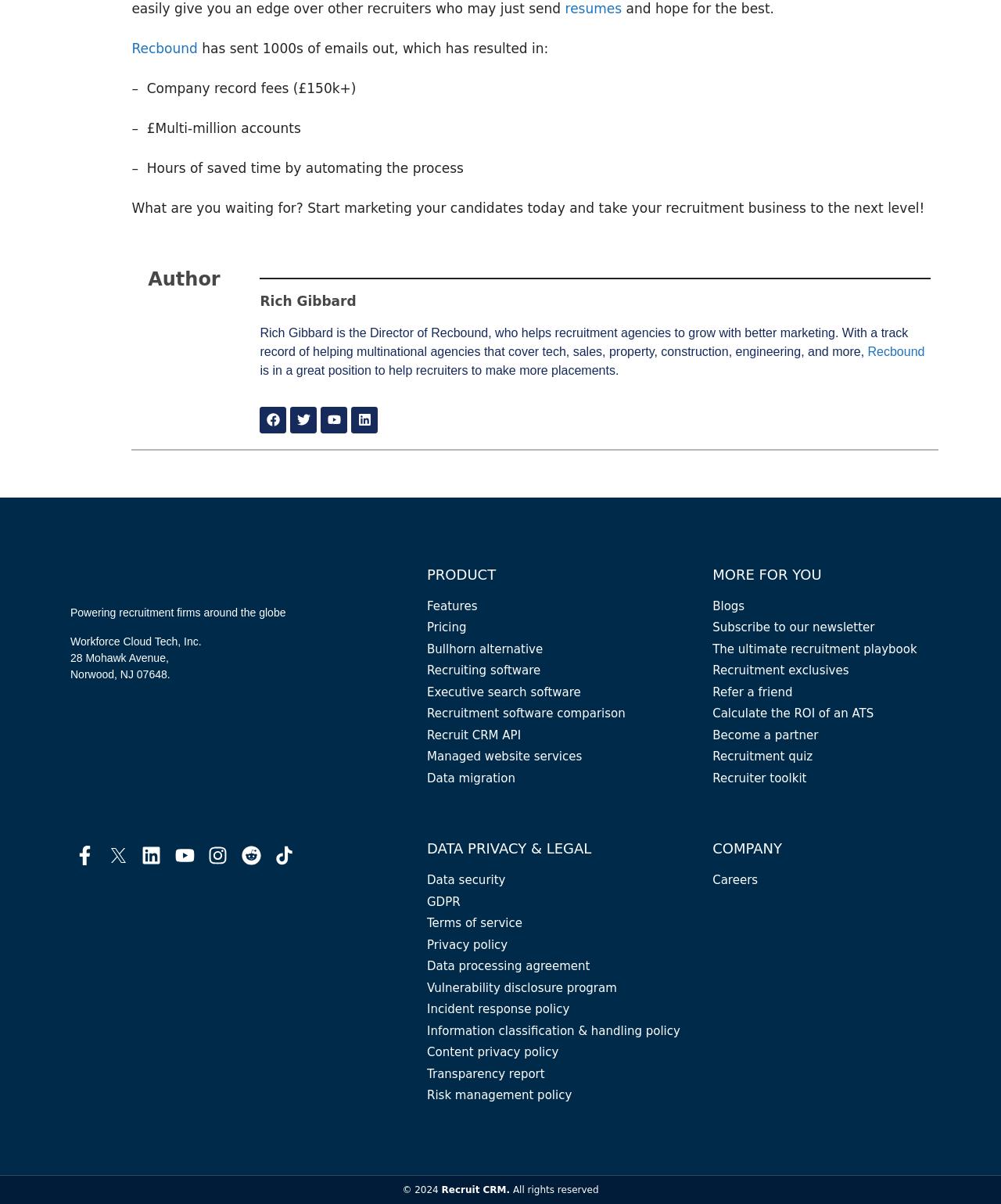What is the company name of the recruitment firm?
Based on the image, give a one-word or short phrase answer.

Recbound